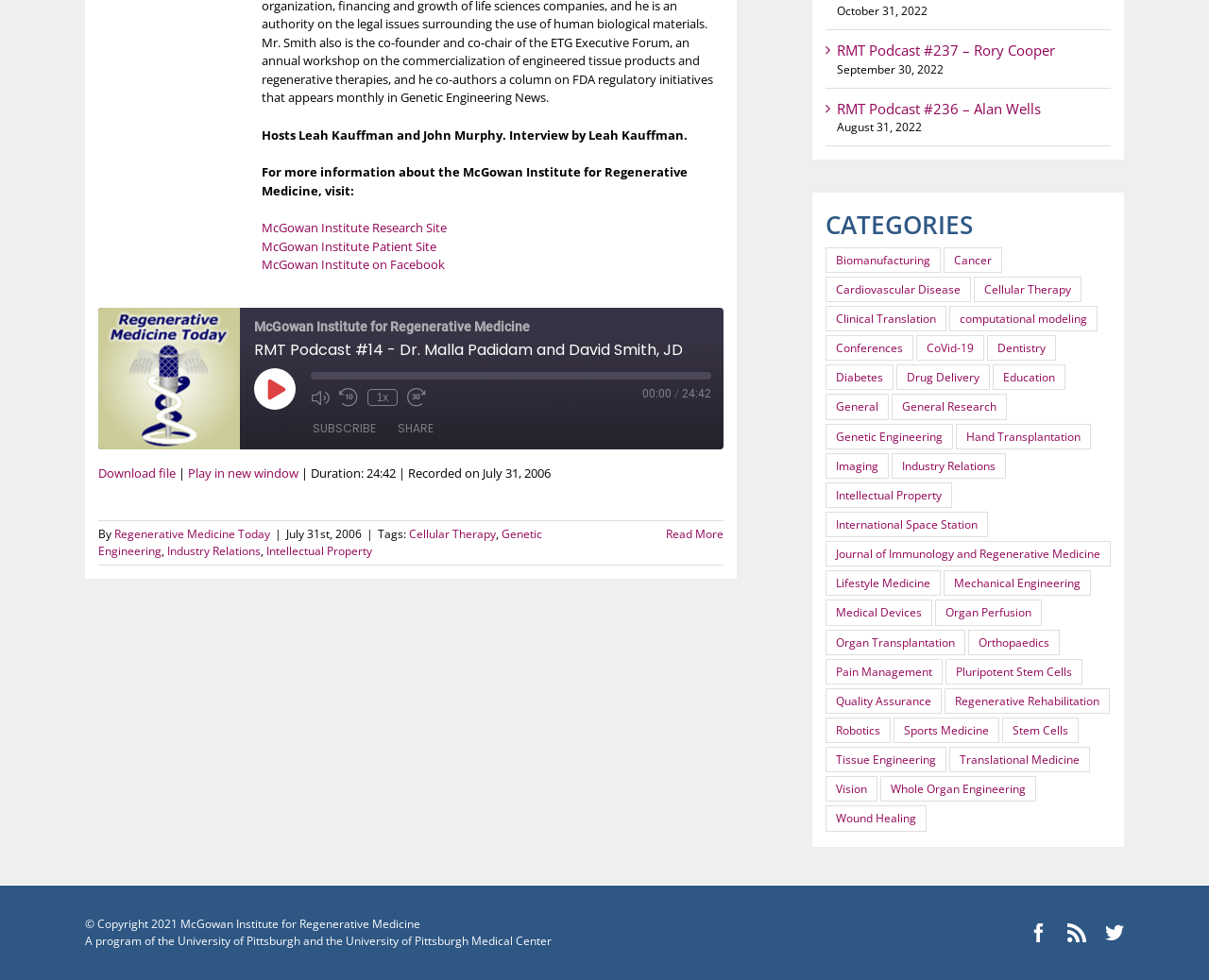Determine the bounding box coordinates of the UI element described below. Use the format (top-left x, top-left y, bottom-right x, bottom-right y) with floating point numbers between 0 and 1: Plan B's Cloud Services

None